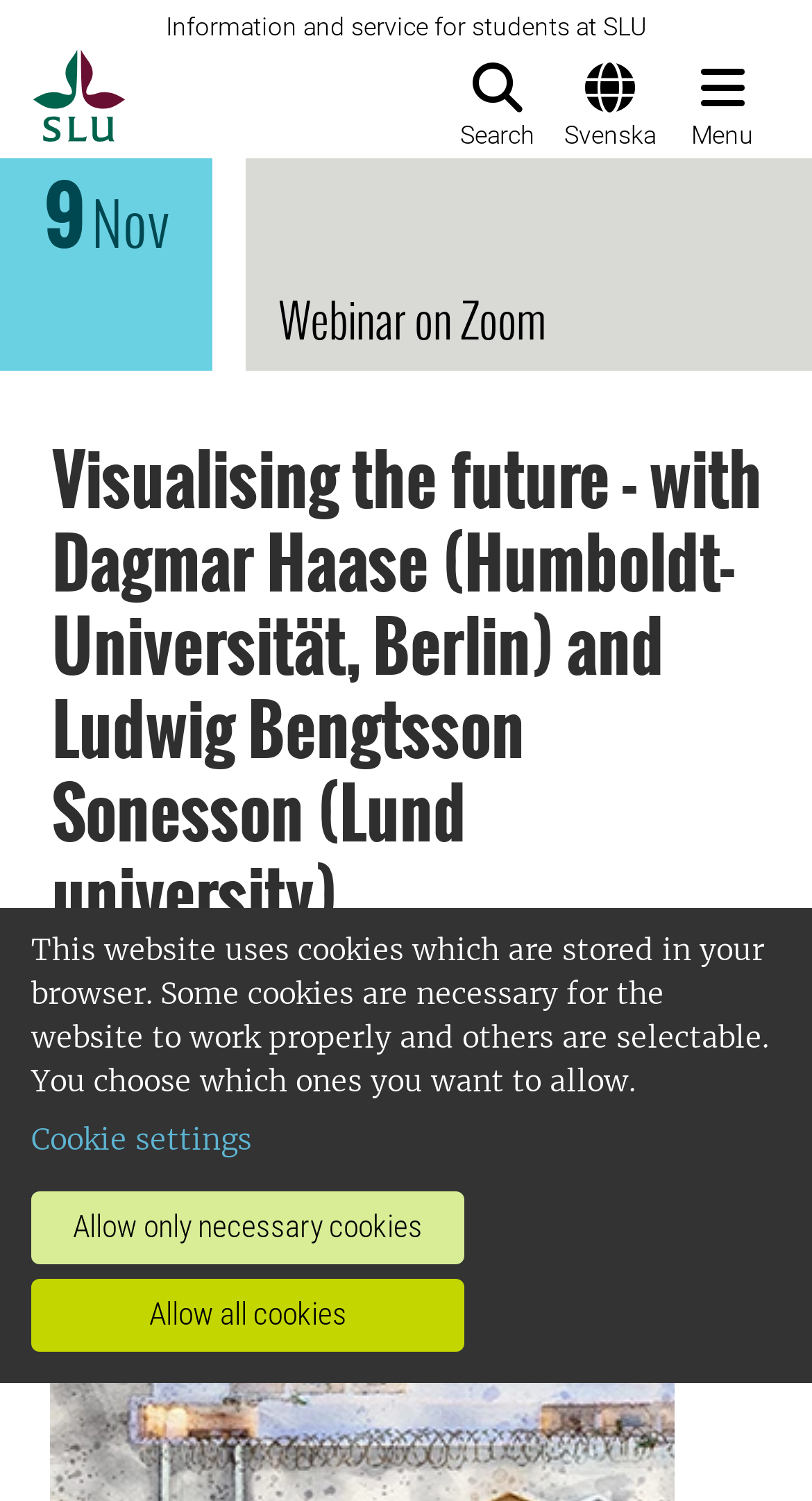Bounding box coordinates must be specified in the format (top-left x, top-left y, bottom-right x, bottom-right y). All values should be floating point numbers between 0 and 1. What are the bounding box coordinates of the UI element described as: Allow all cookies

[0.038, 0.852, 0.572, 0.901]